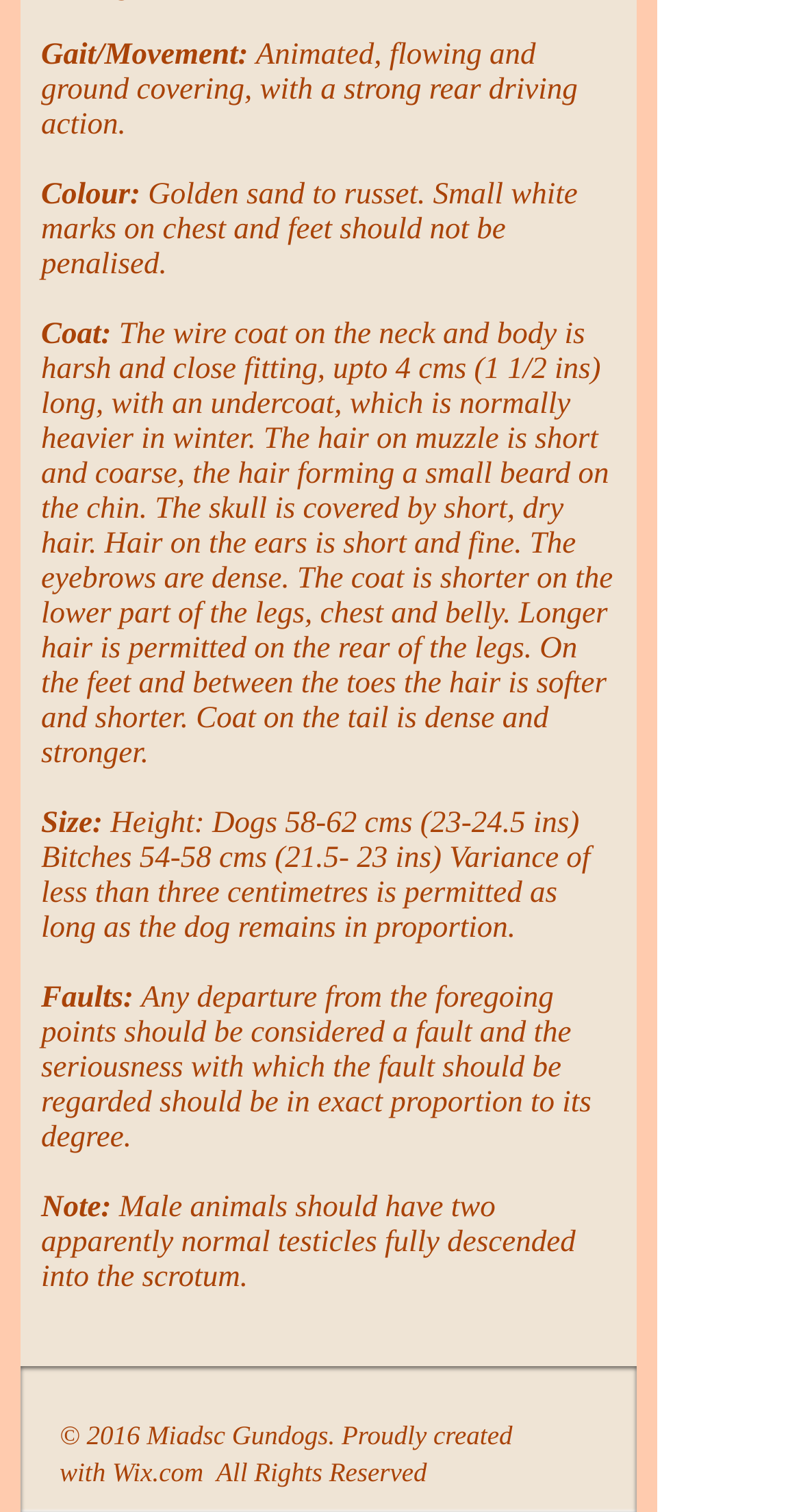How long is the wire coat on the neck and body?
Respond with a short answer, either a single word or a phrase, based on the image.

Upto 4 cms